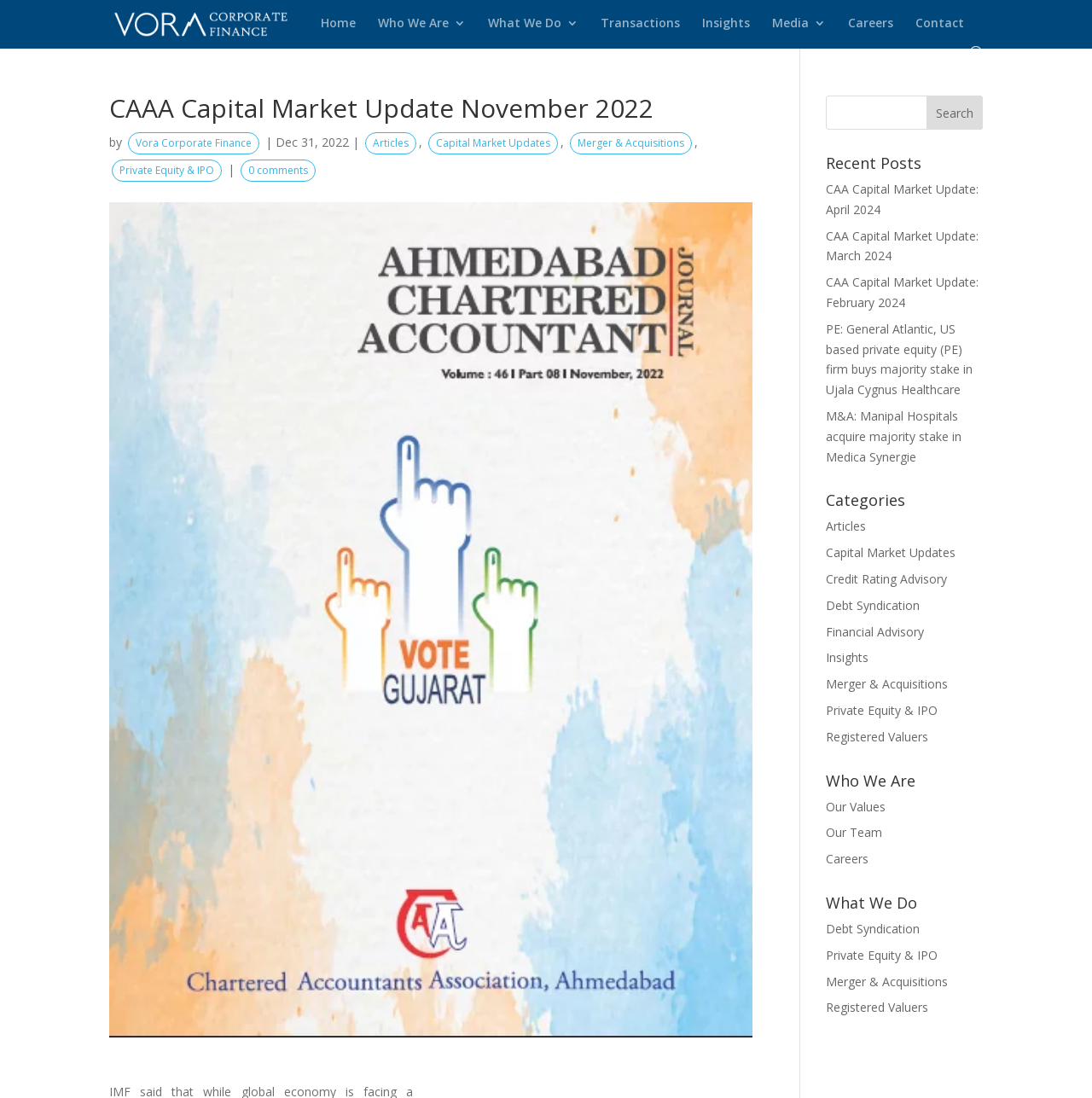Specify the bounding box coordinates for the region that must be clicked to perform the given instruction: "View transactions".

[0.55, 0.016, 0.623, 0.042]